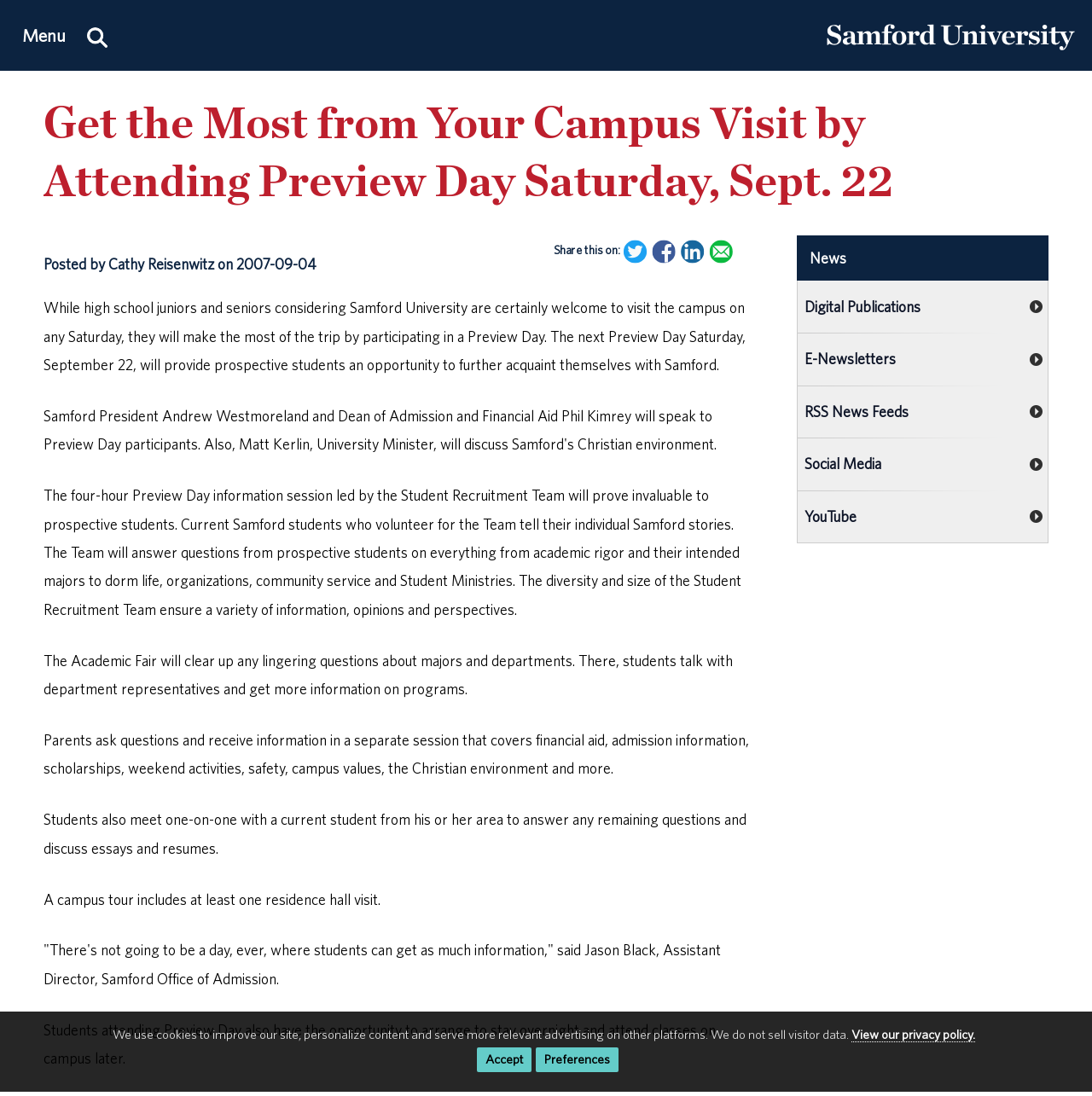Please determine the bounding box coordinates of the area that needs to be clicked to complete this task: 'Click the 'Jack 3' link'. The coordinates must be four float numbers between 0 and 1, formatted as [left, top, right, bottom].

None